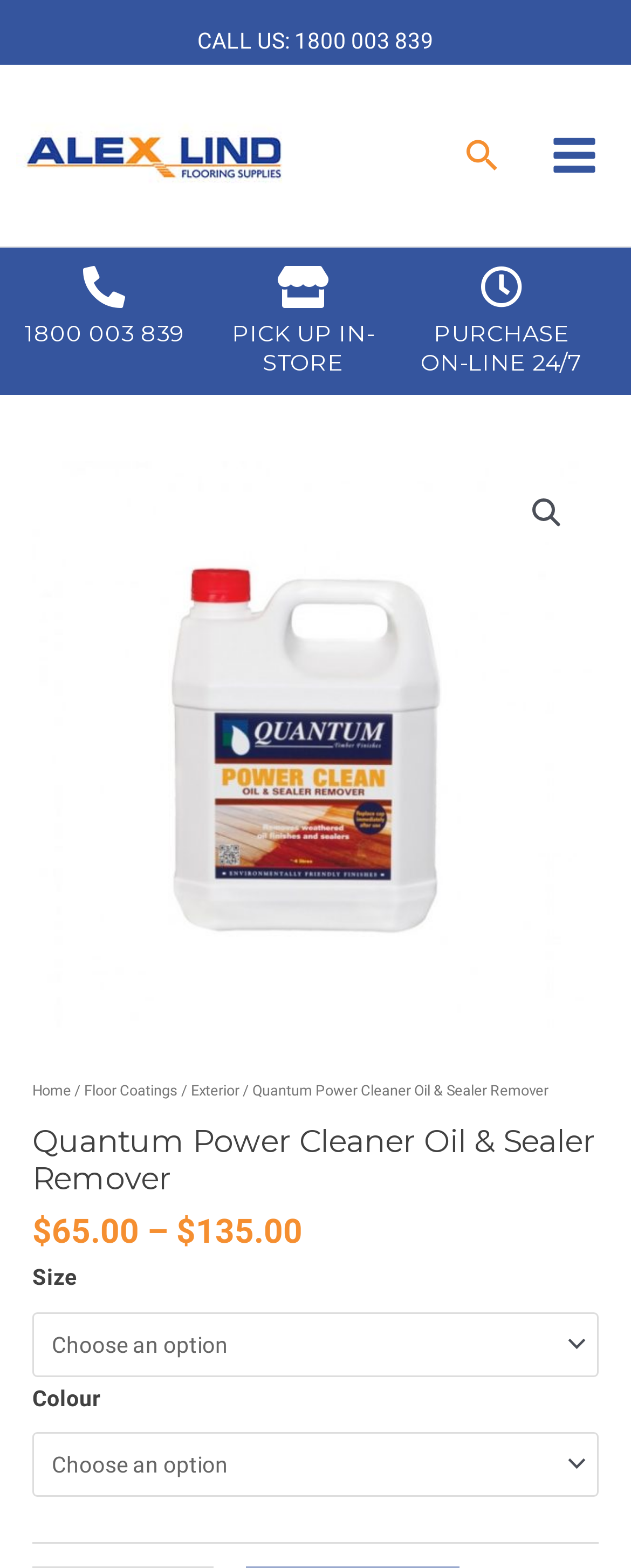Determine the bounding box coordinates for the area that needs to be clicked to fulfill this task: "Expand the main menu". The coordinates must be given as four float numbers between 0 and 1, i.e., [left, top, right, bottom].

[0.848, 0.074, 0.974, 0.125]